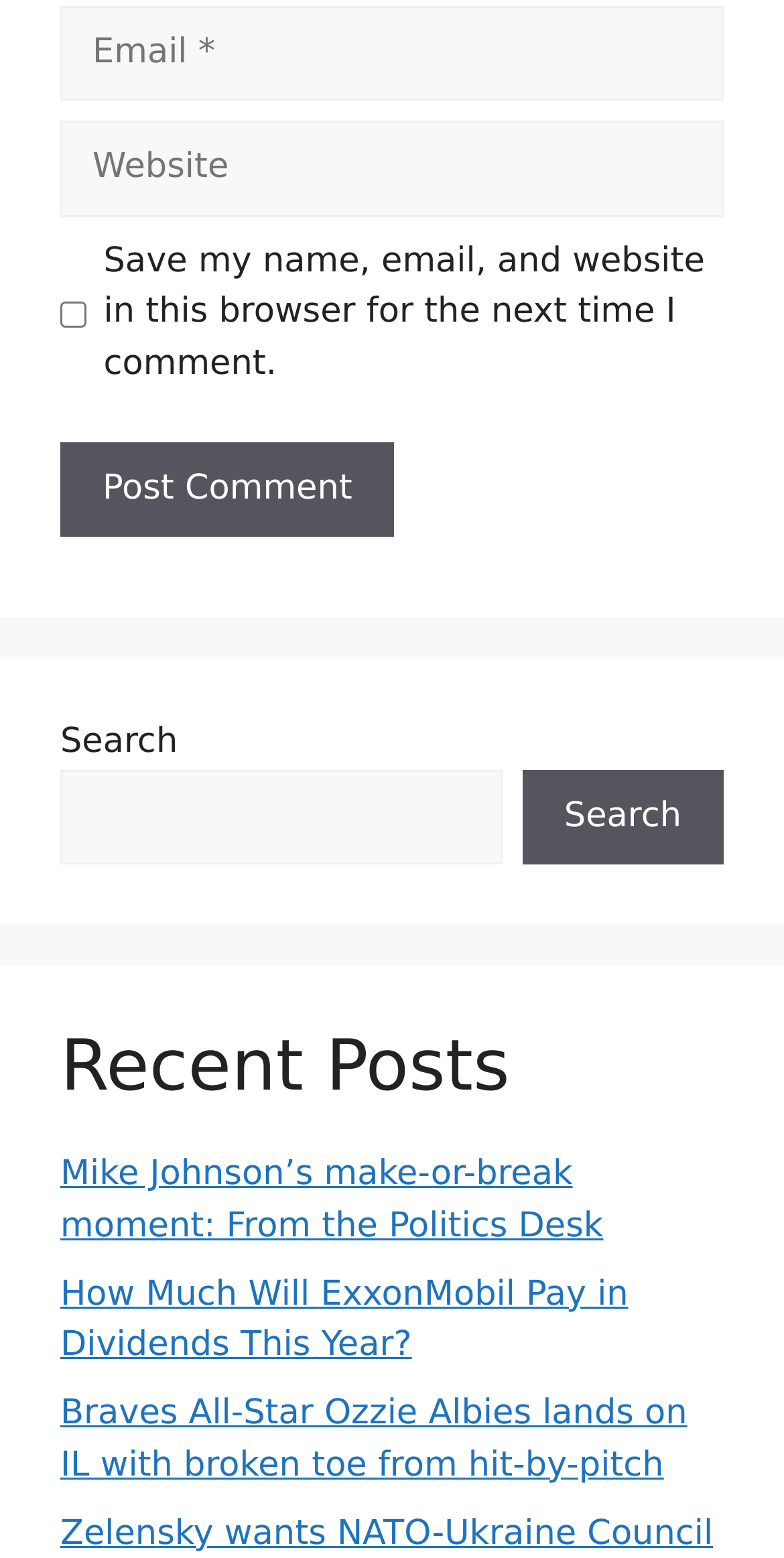Provide a one-word or one-phrase answer to the question:
What is the function of the button at the bottom of the page?

Search